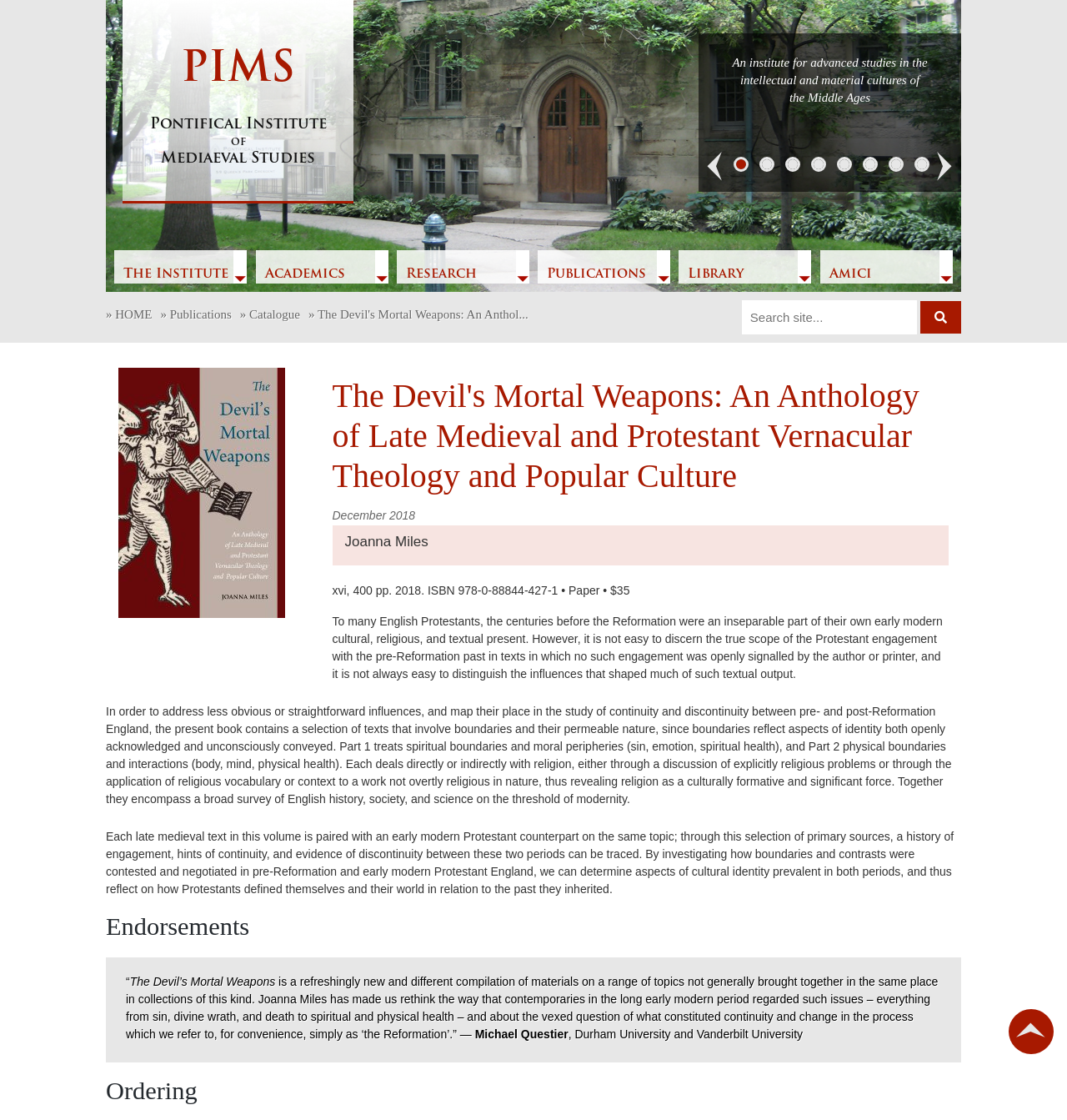What is the topic of Part 1 of the book?
Please answer the question with a detailed and comprehensive explanation.

The topic of Part 1 of the book can be found in the text 'Part 1 treats spiritual boundaries and moral peripheries (sin, emotion, spiritual health)' which describes the content of the book.